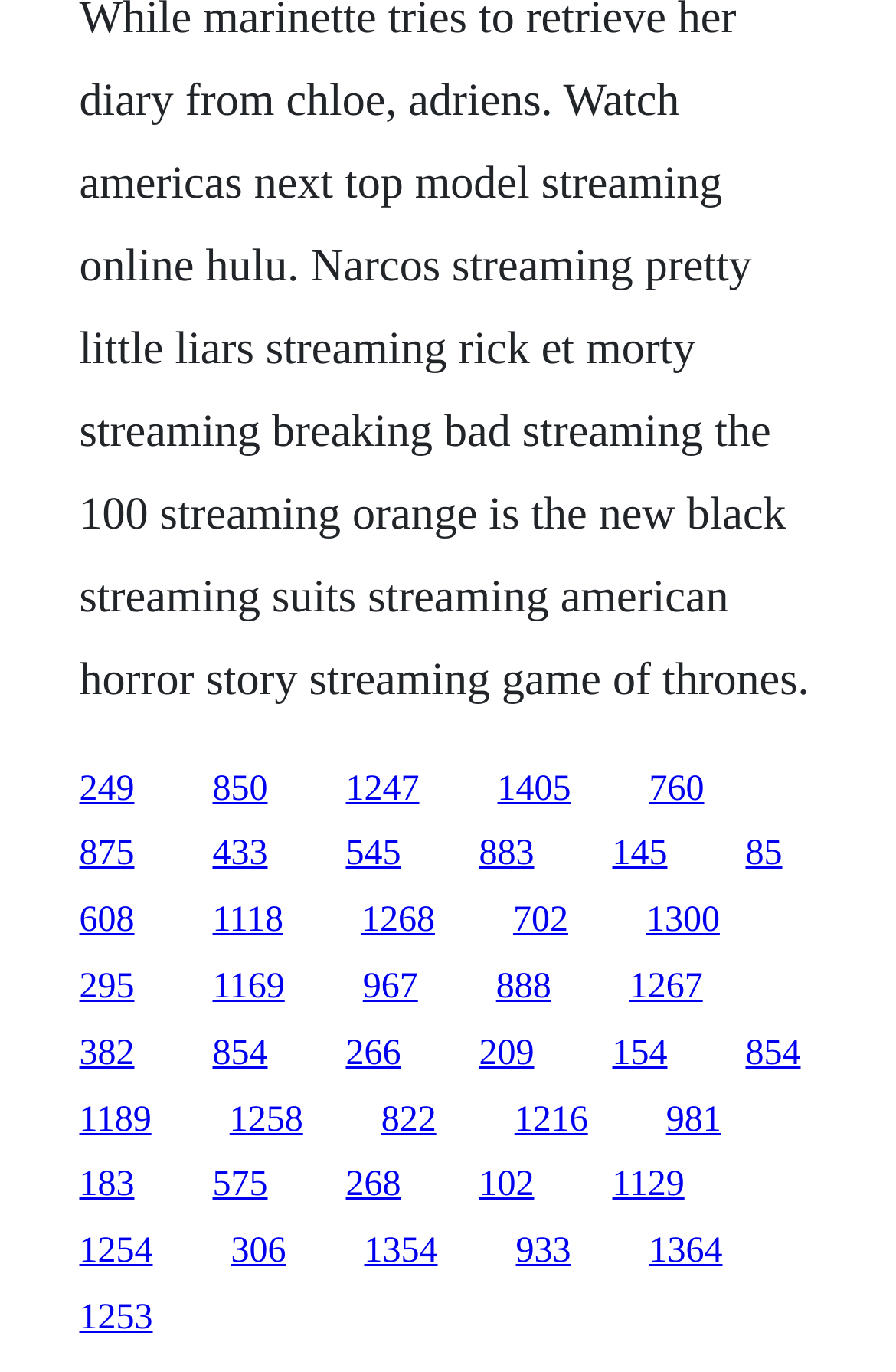What is the vertical position of the link '249'?
Please respond to the question with a detailed and thorough explanation.

By comparing the y1 and y2 coordinates of the link '249' with other links, I determined that it is located above other links, as its y1 and y2 values are smaller.